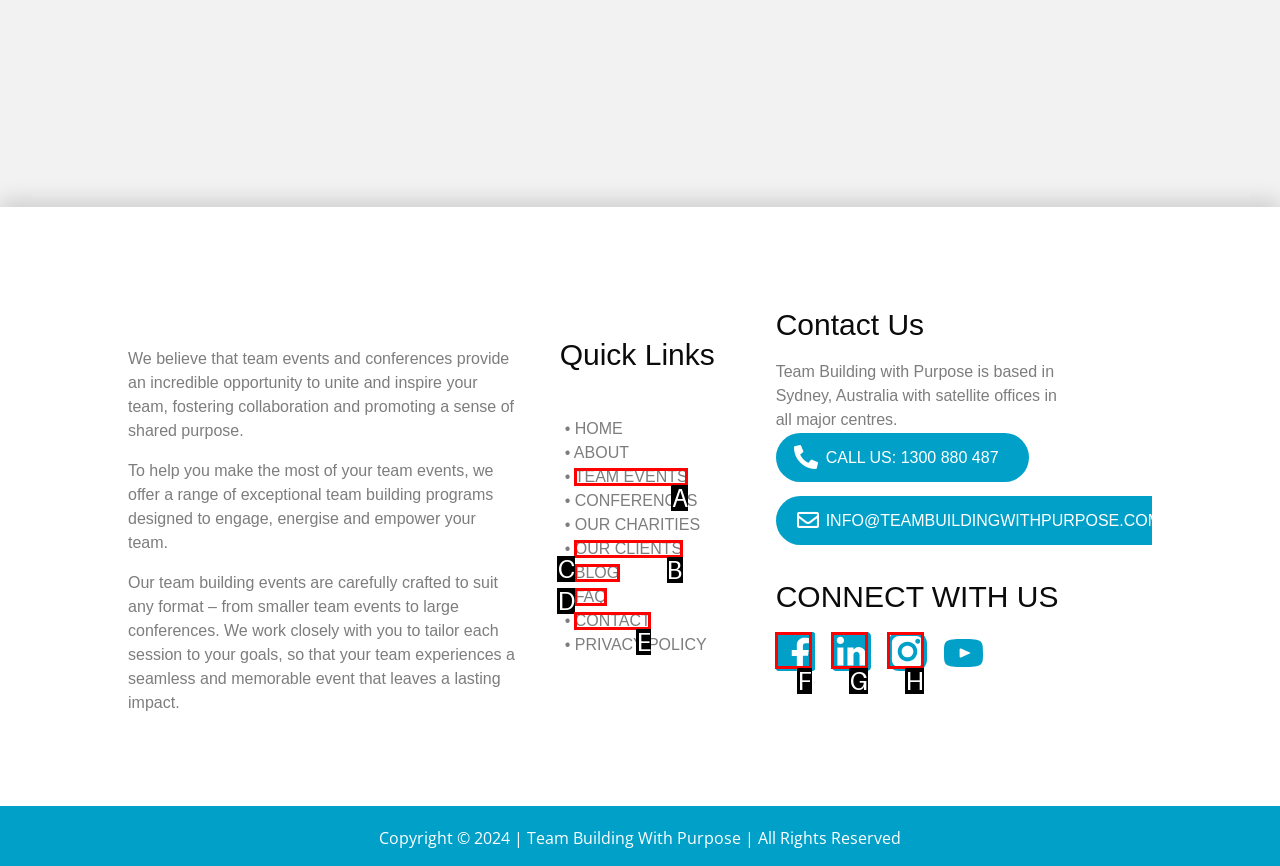What letter corresponds to the UI element described here: BLOG
Reply with the letter from the options provided.

C